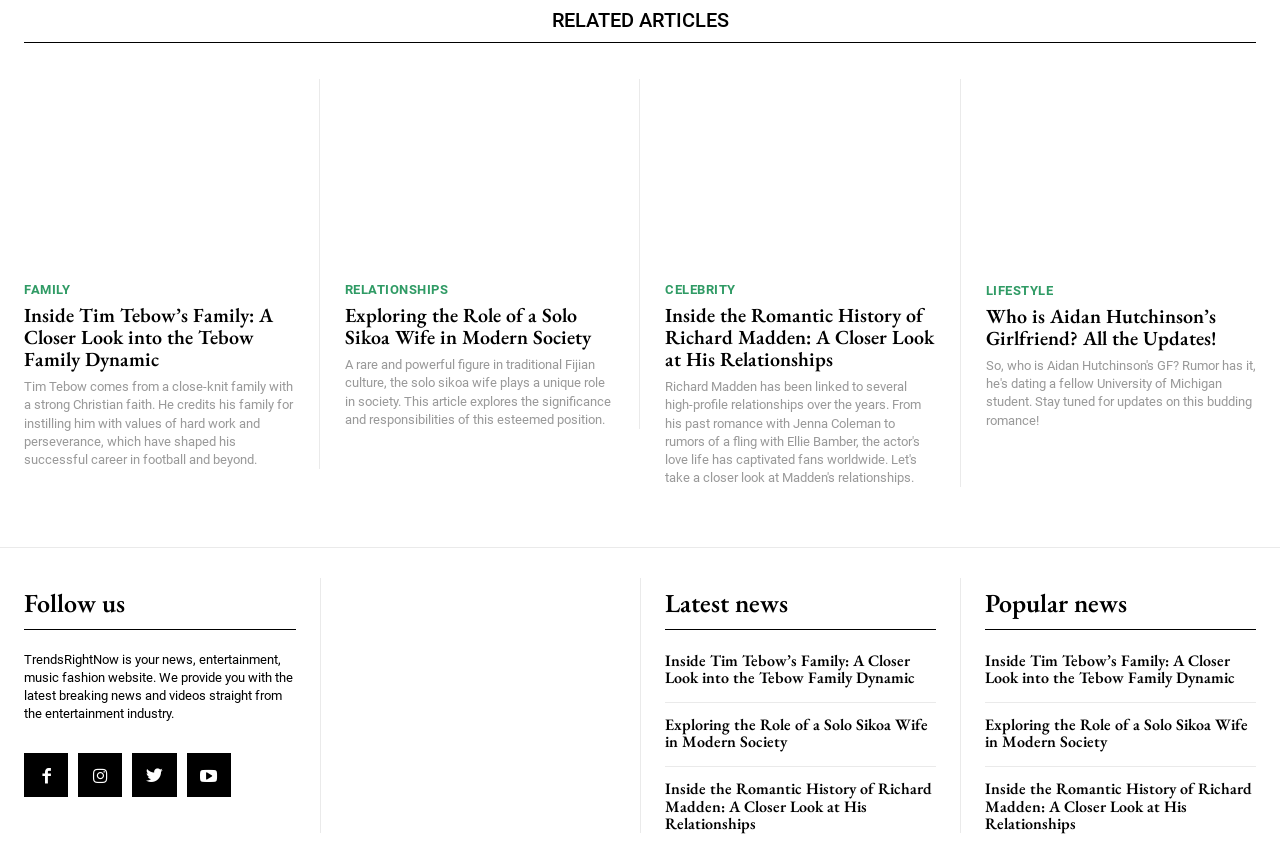Identify the bounding box for the UI element specified in this description: "Facebook". The coordinates must be four float numbers between 0 and 1, formatted as [left, top, right, bottom].

[0.019, 0.877, 0.053, 0.928]